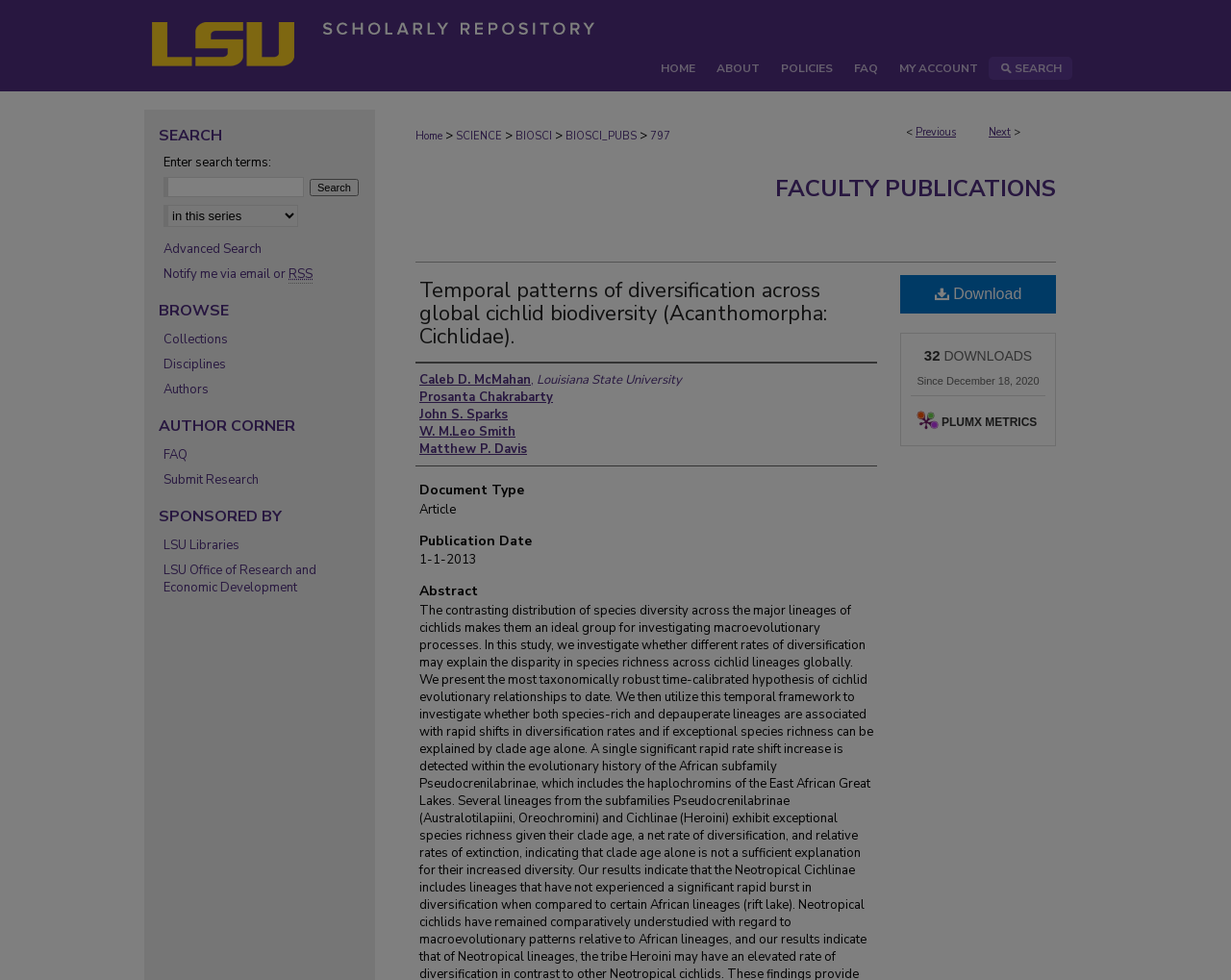Answer the following inquiry with a single word or phrase:
How many downloads has the publication had?

32